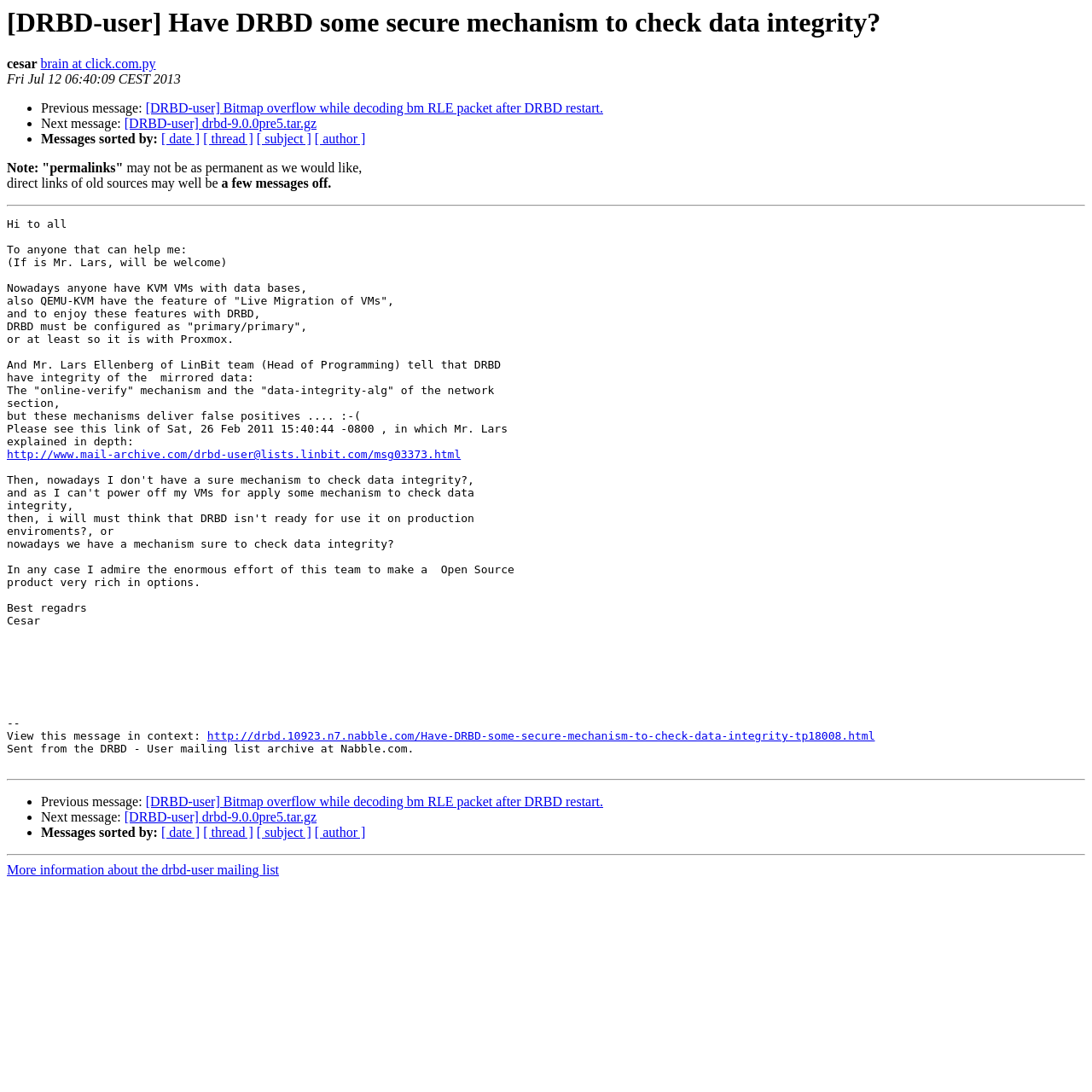Answer the question in a single word or phrase:
What is the date of the message?

Fri Jul 12 06:40:09 CEST 2013